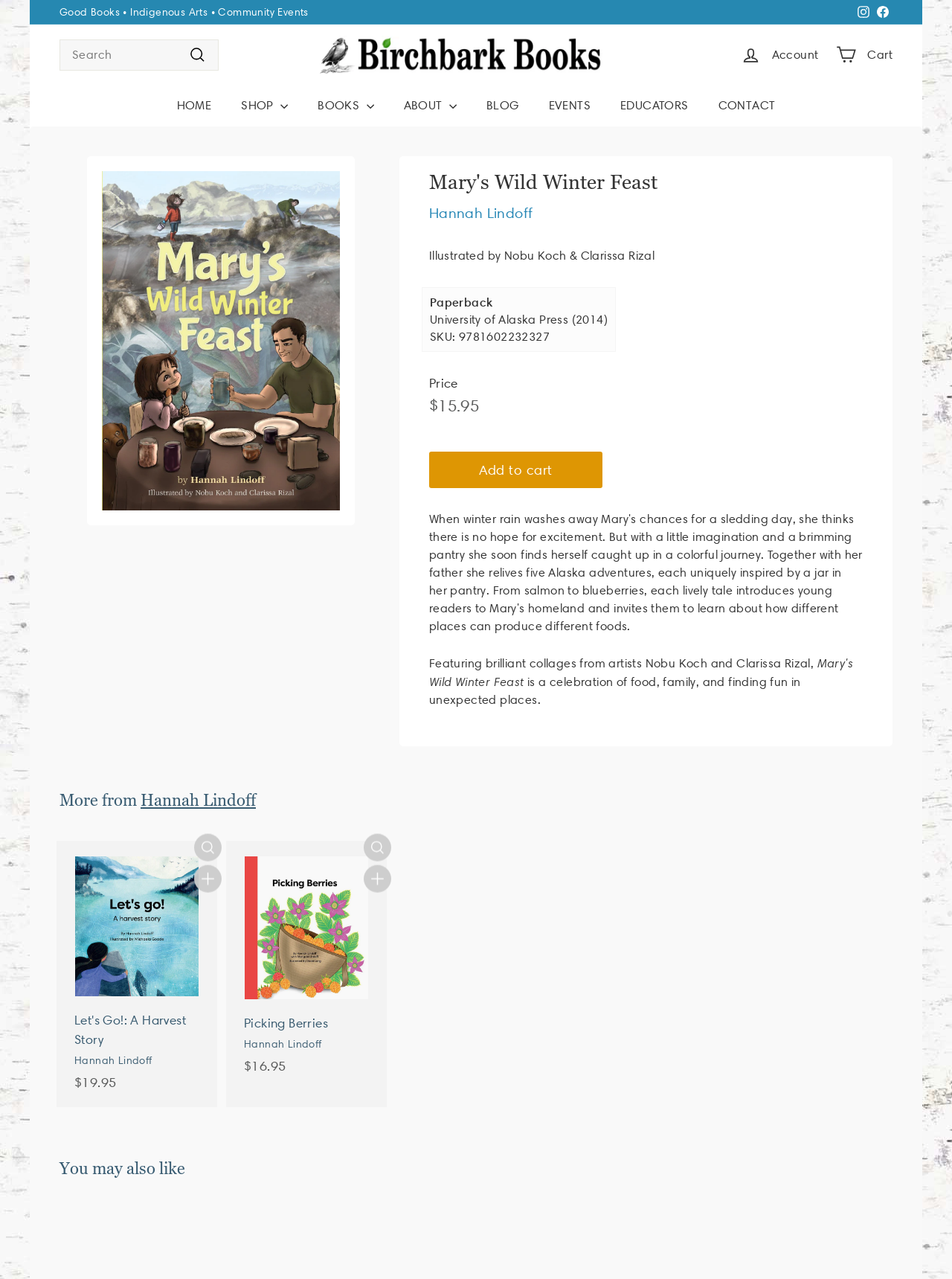Refer to the image and provide an in-depth answer to the question: 
What is the publisher of the book?

I found the answer by looking at the static text element that says 'University of Alaska Press (2014)' which is located near the book title, indicating that it is the publisher of the book.